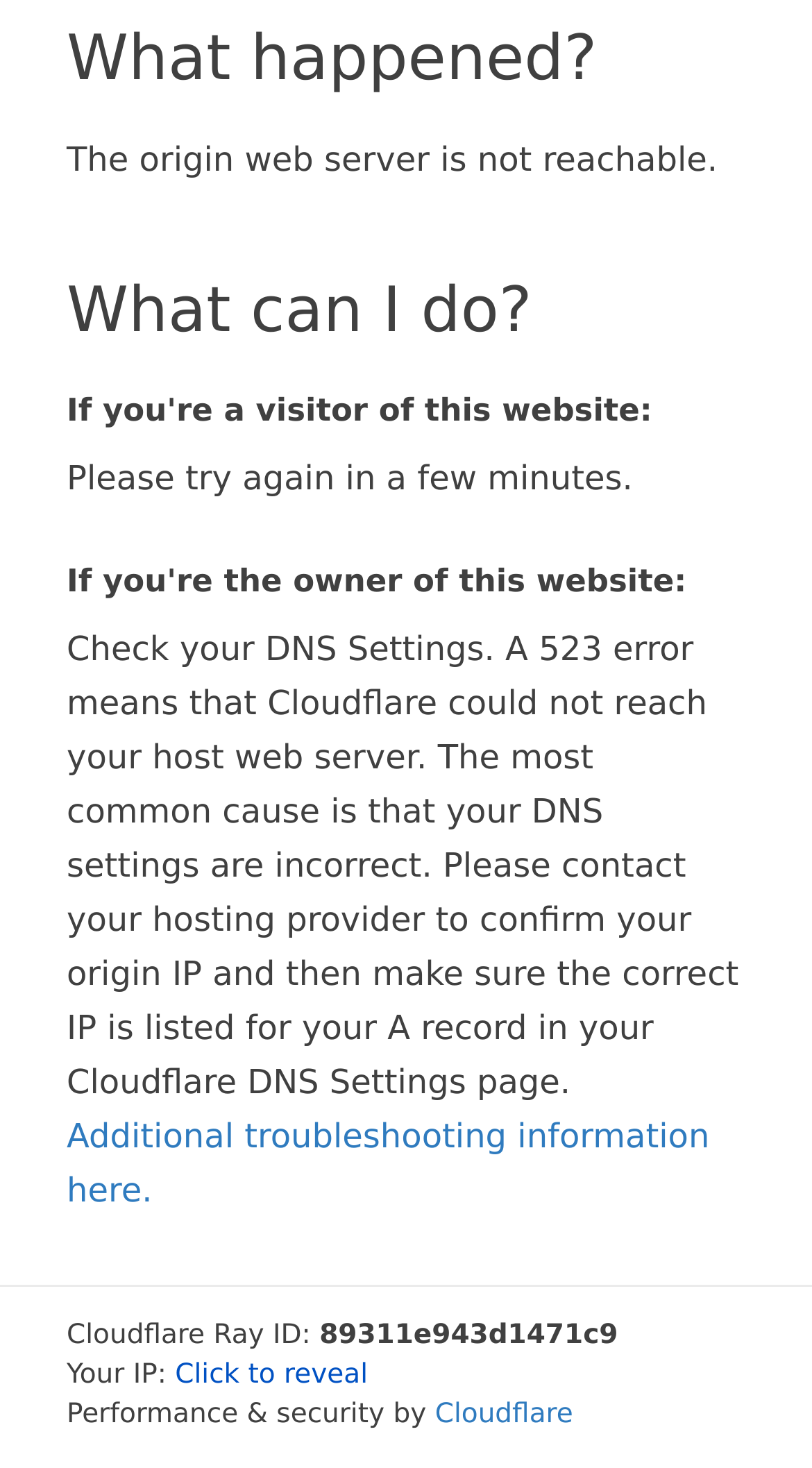What is the error code mentioned on the webpage?
Utilize the image to construct a detailed and well-explained answer.

The error code is mentioned in the StaticText element 'A 523 error means that Cloudflare could not reach your host web server.' which is a part of the troubleshooting information provided on the webpage.